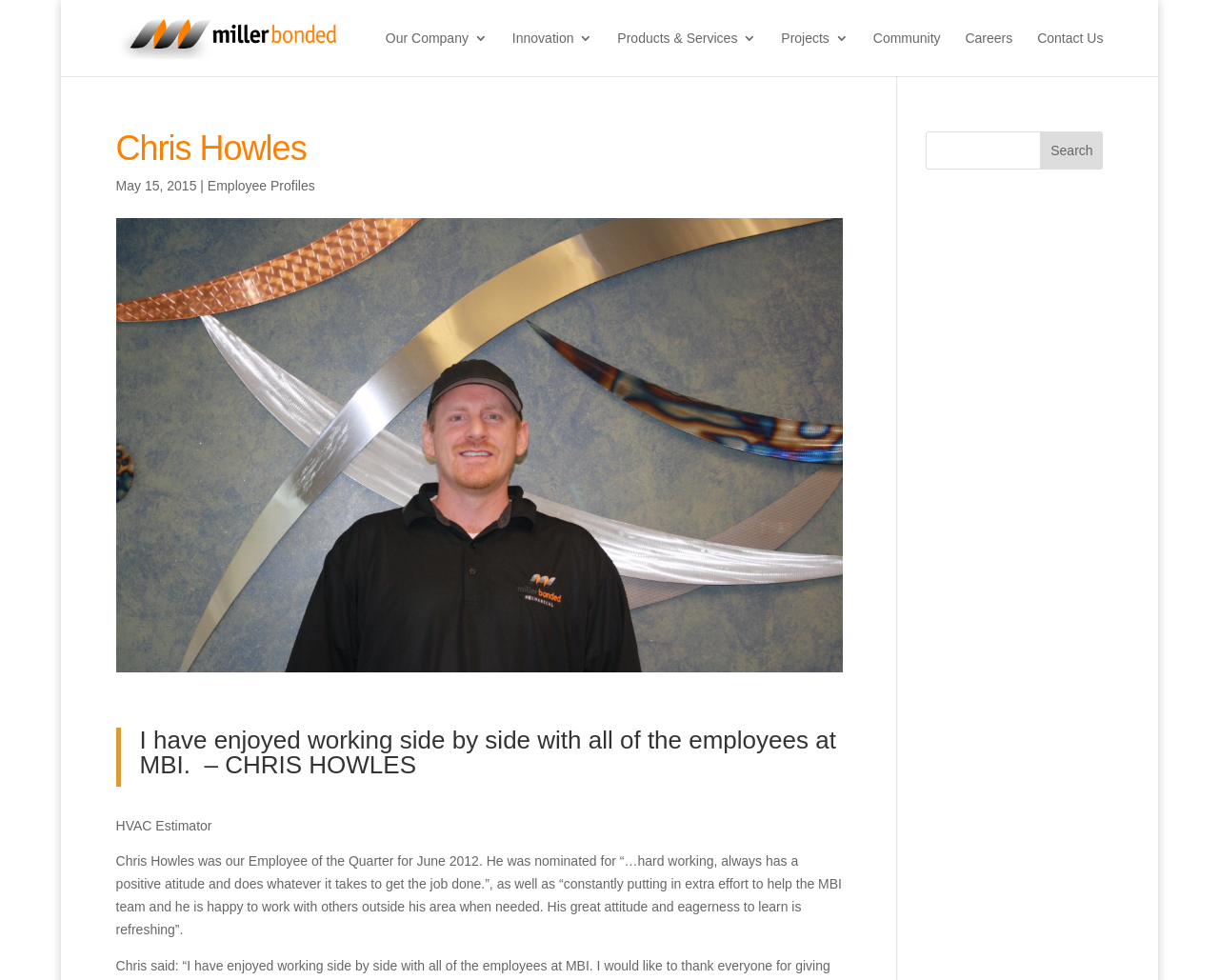Identify the bounding box coordinates of the region that should be clicked to execute the following instruction: "view Employee Profiles".

[0.17, 0.182, 0.258, 0.197]